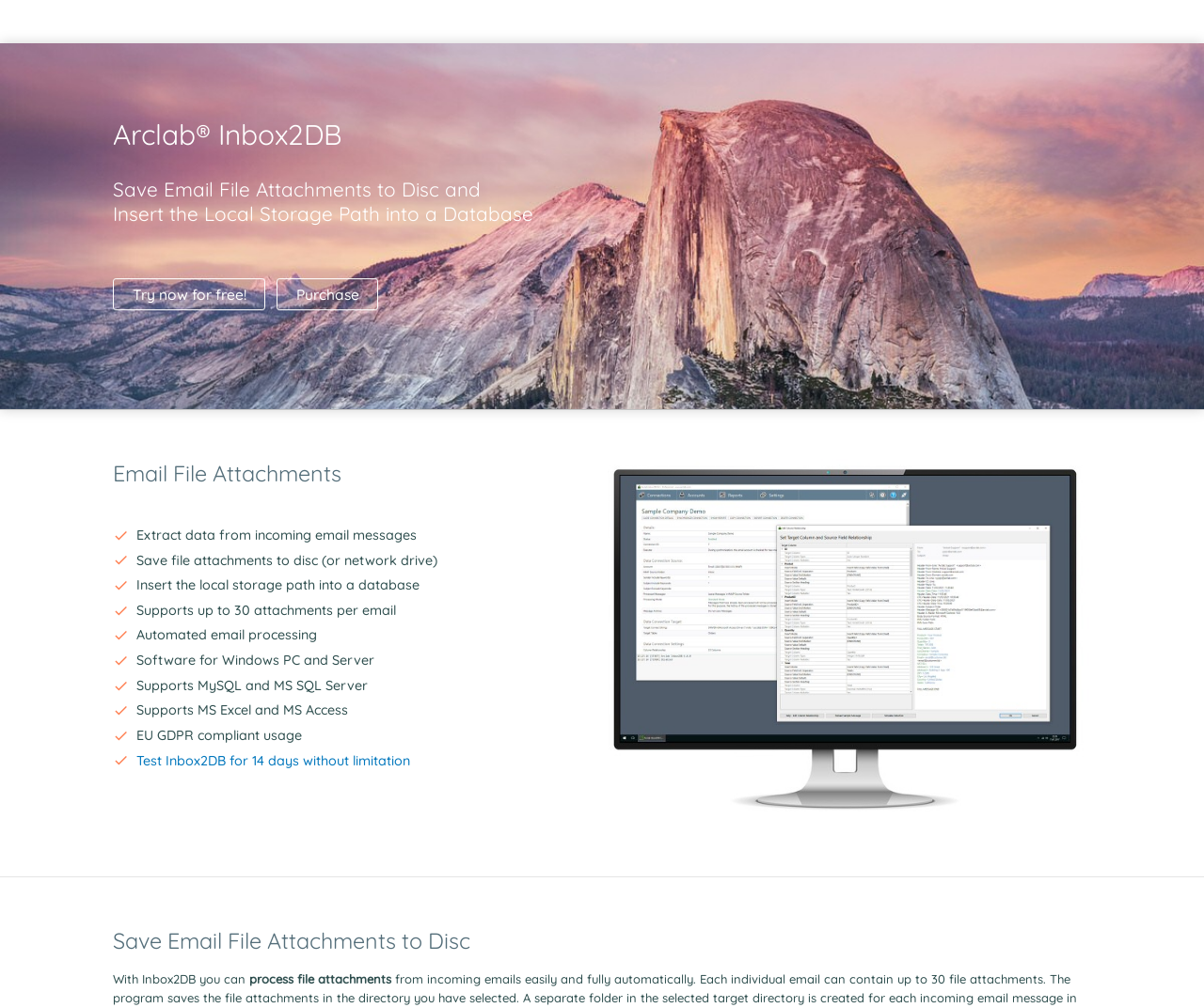Please find the bounding box coordinates of the element that must be clicked to perform the given instruction: "Click the Inbox2DB link". The coordinates should be four float numbers from 0 to 1, i.e., [left, top, right, bottom].

[0.162, 0.0, 0.25, 0.042]